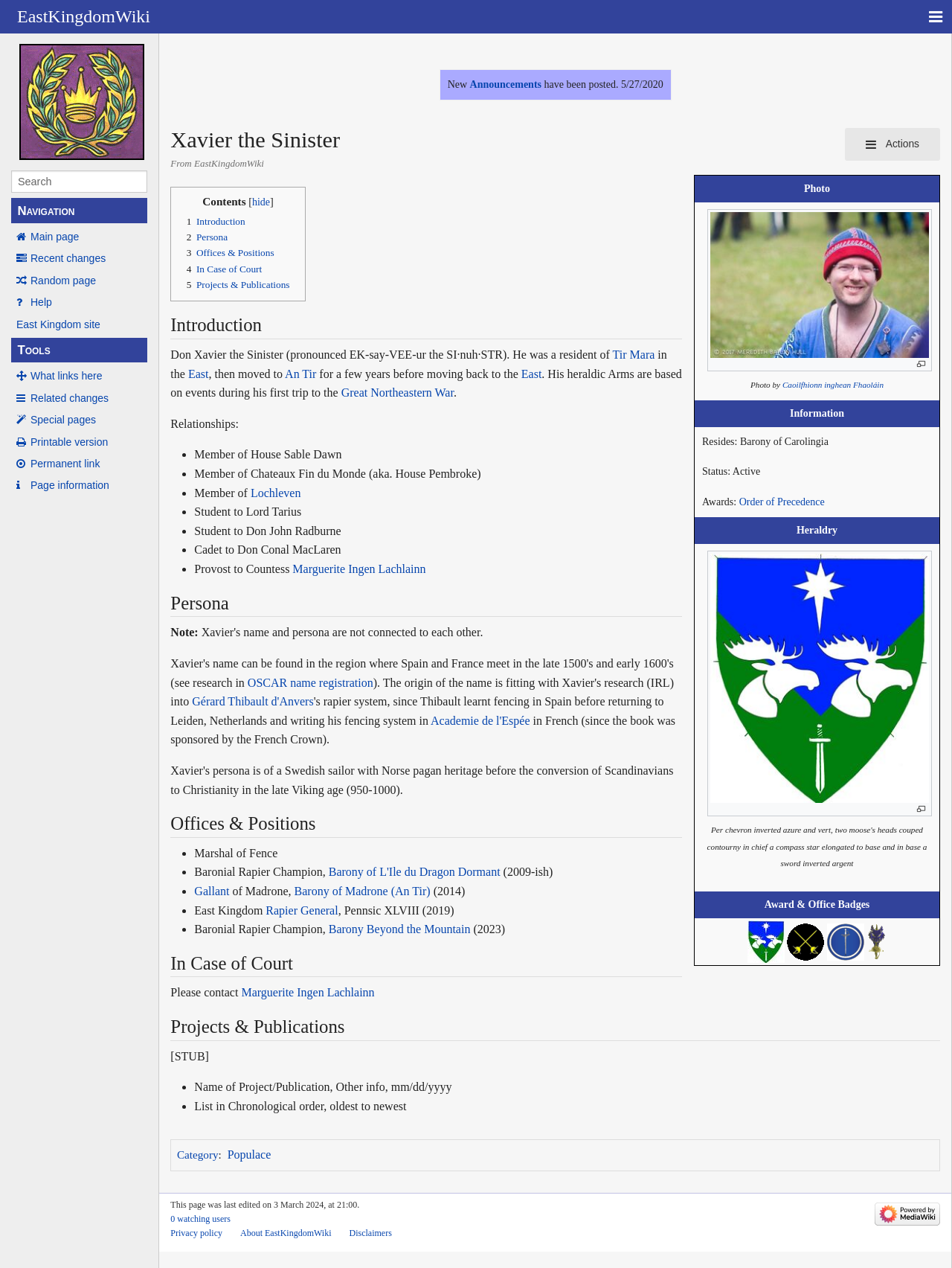Please identify the bounding box coordinates of the element's region that I should click in order to complete the following instruction: "Search on the website". The bounding box coordinates consist of four float numbers between 0 and 1, i.e., [left, top, right, bottom].

[0.012, 0.134, 0.155, 0.152]